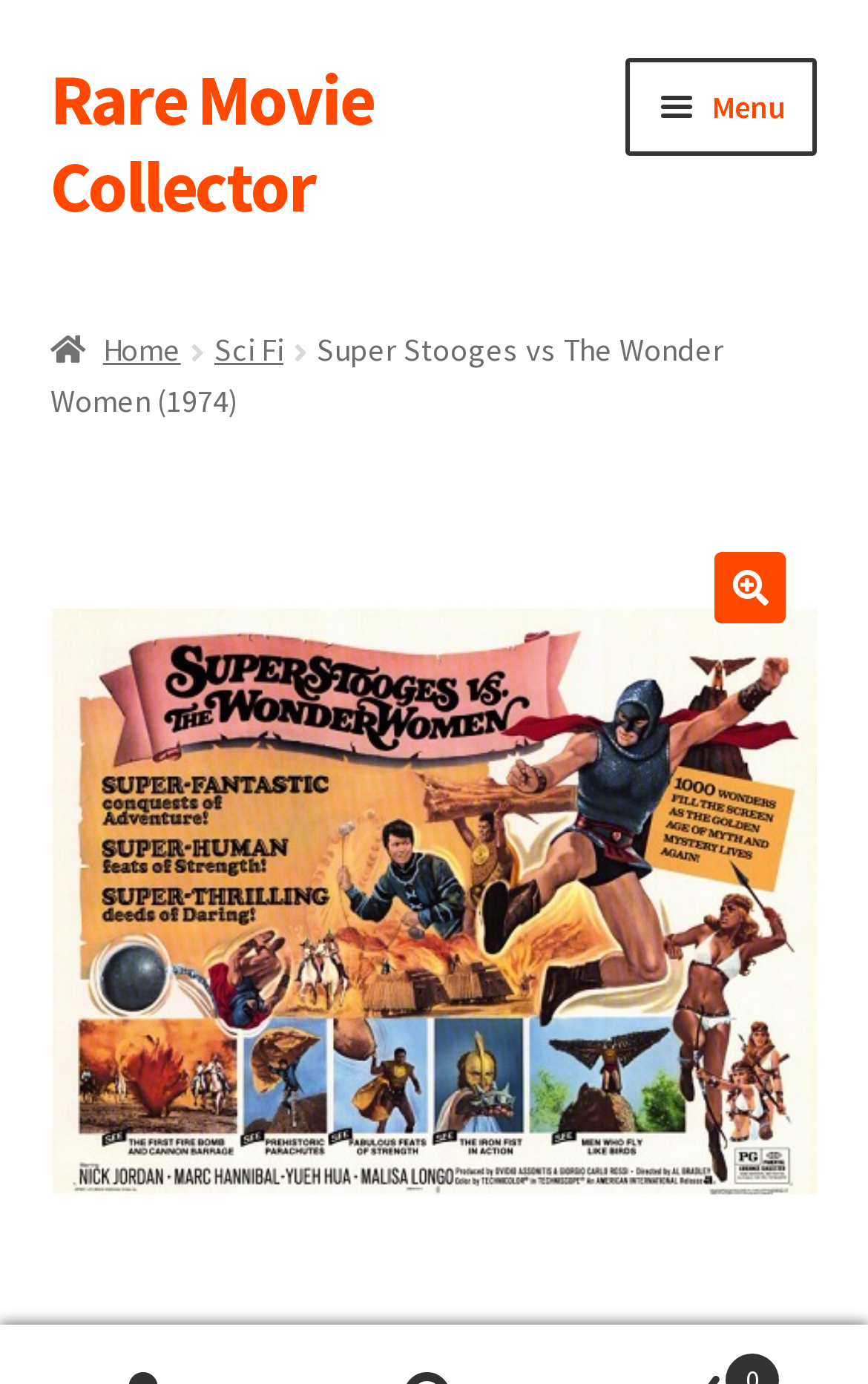Find and generate the main title of the webpage.

Super Stooges vs The Wonder Women (1974)